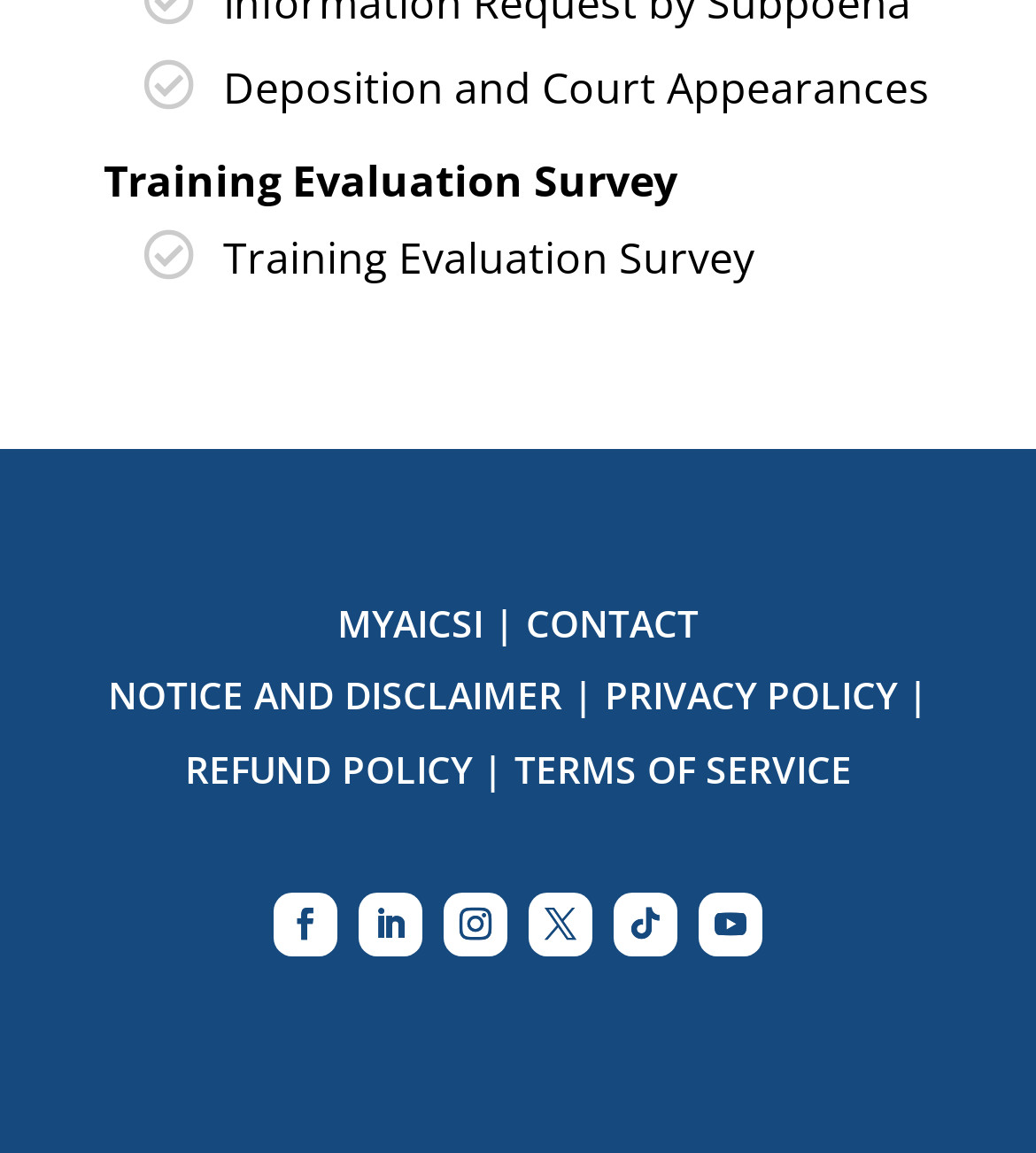What is the first link on the top-right corner?
Using the image as a reference, give a one-word or short phrase answer.

MYAICSI